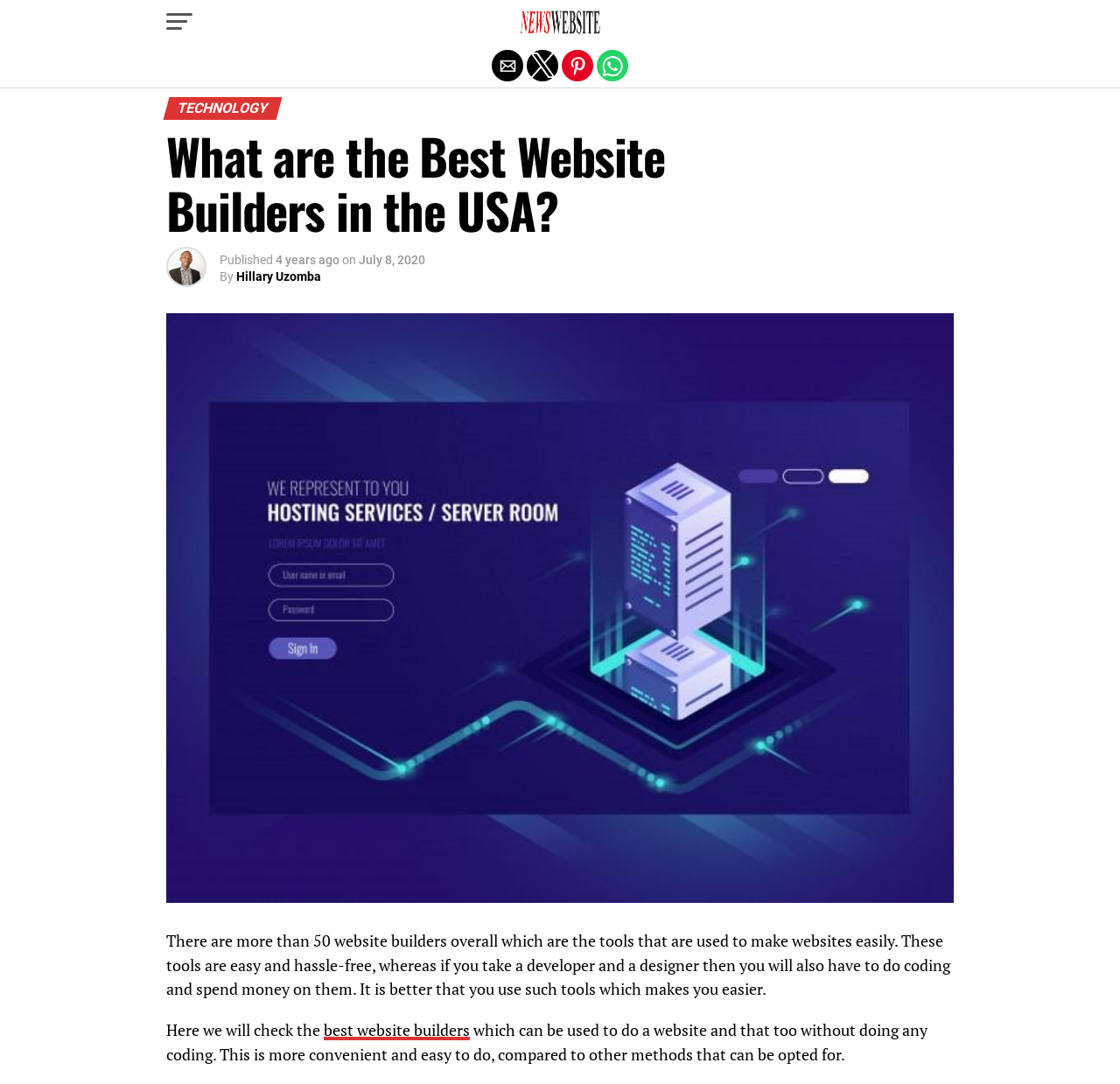Locate the heading on the webpage and return its text.

What are the Best Website Builders in the USA?